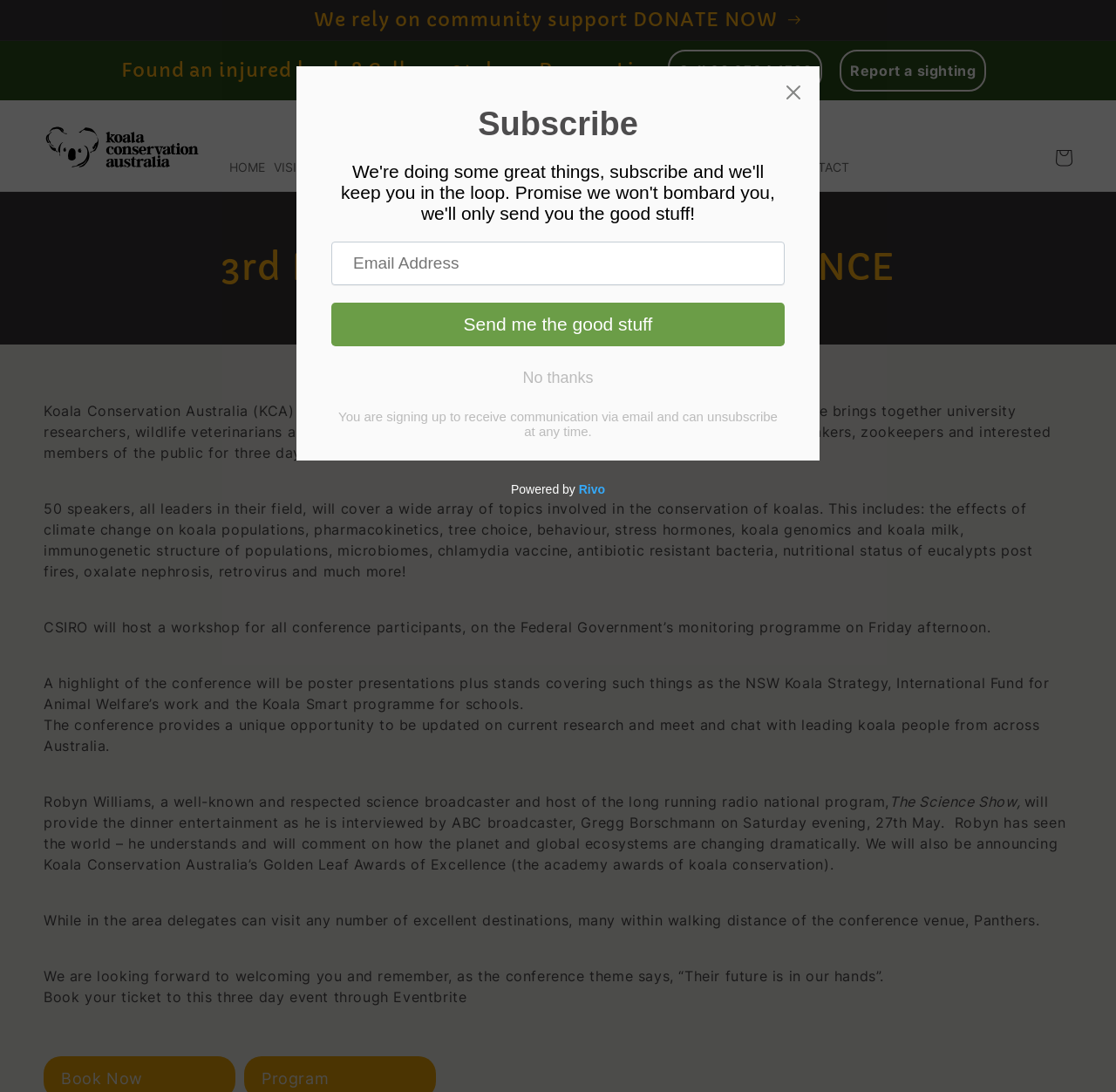Based on the description "Report a sighting", find the bounding box of the specified UI element.

[0.745, 0.037, 0.892, 0.092]